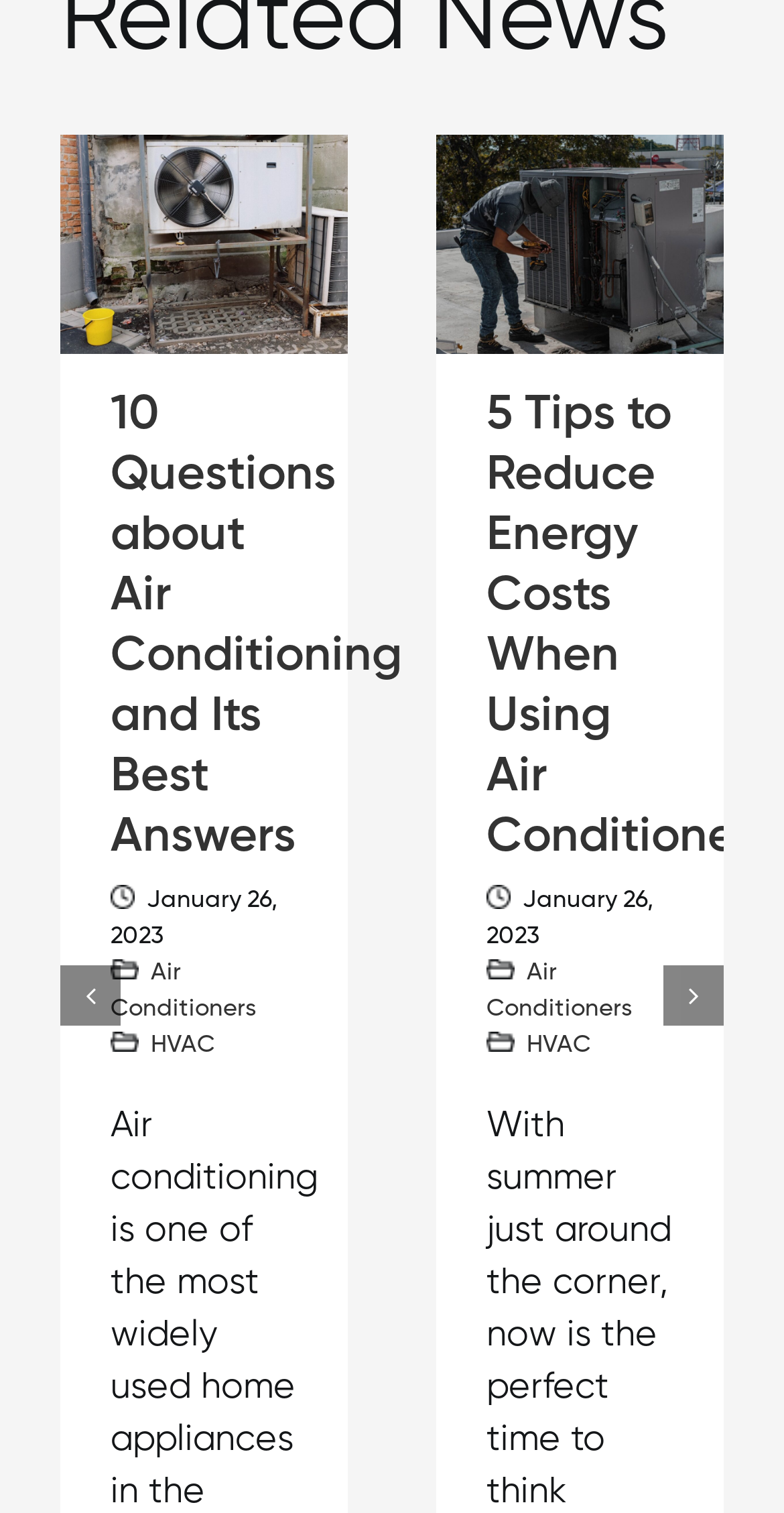How many articles are on this webpage?
Based on the image, provide your answer in one word or phrase.

2